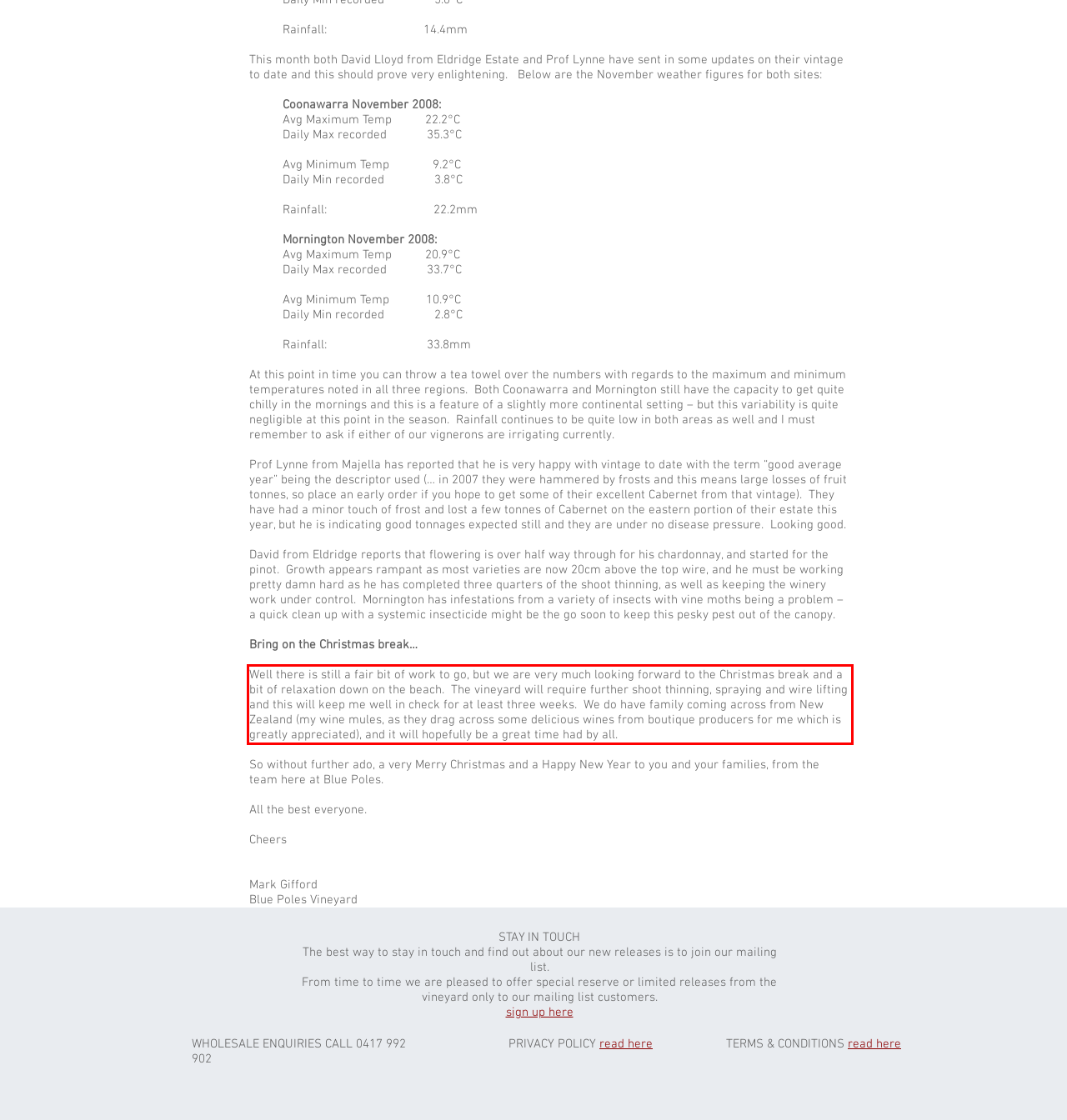Please extract the text content from the UI element enclosed by the red rectangle in the screenshot.

Well there is still a fair bit of work to go, but we are very much looking forward to the Christmas break and a bit of relaxation down on the beach. The vineyard will require further shoot thinning, spraying and wire lifting and this will keep me well in check for at least three weeks. We do have family coming across from New Zealand (my wine mules, as they drag across some delicious wines from boutique producers for me which is greatly appreciated), and it will hopefully be a great time had by all.